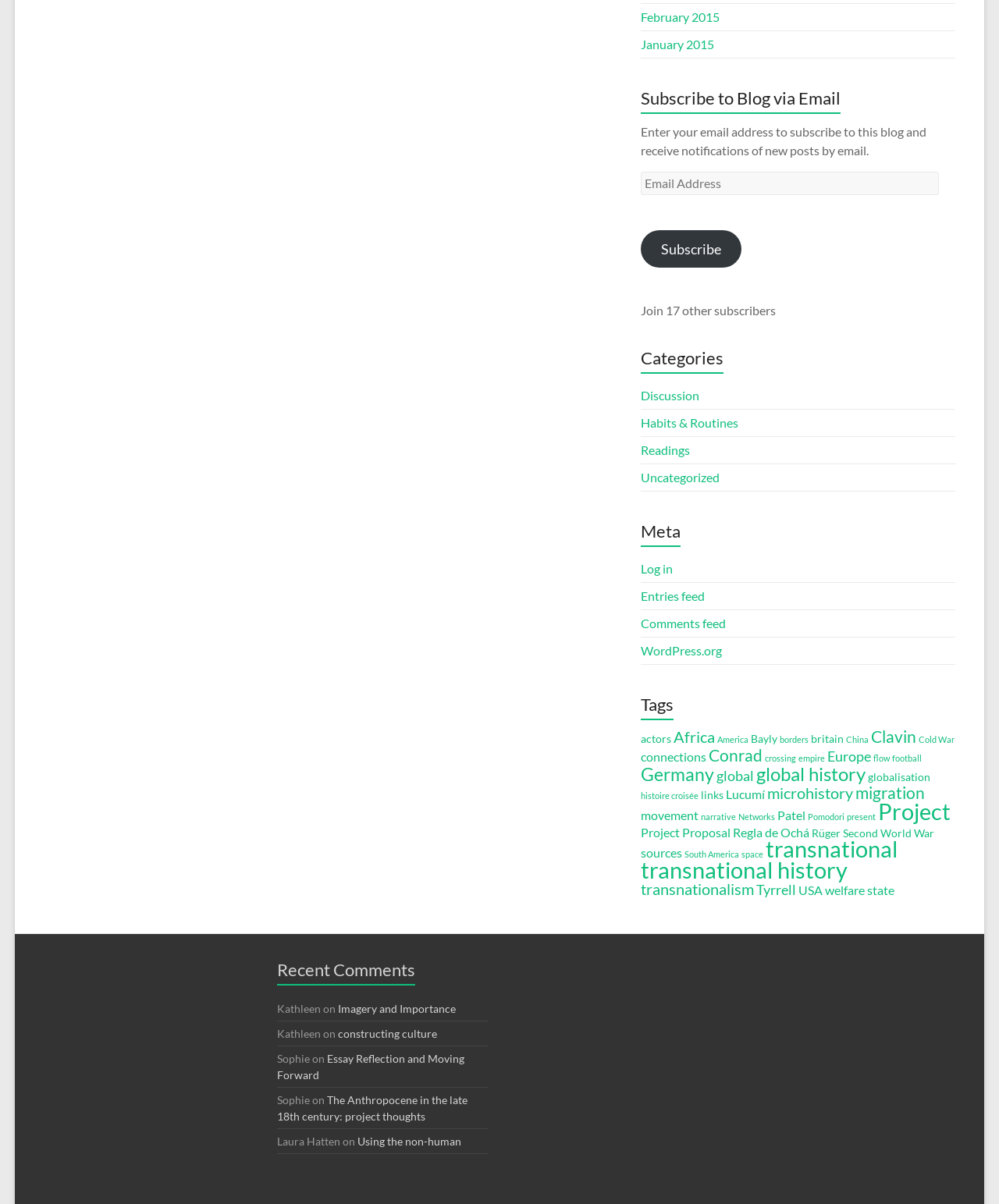What is the purpose of the textbox?
Please use the visual content to give a single word or phrase answer.

Email Address